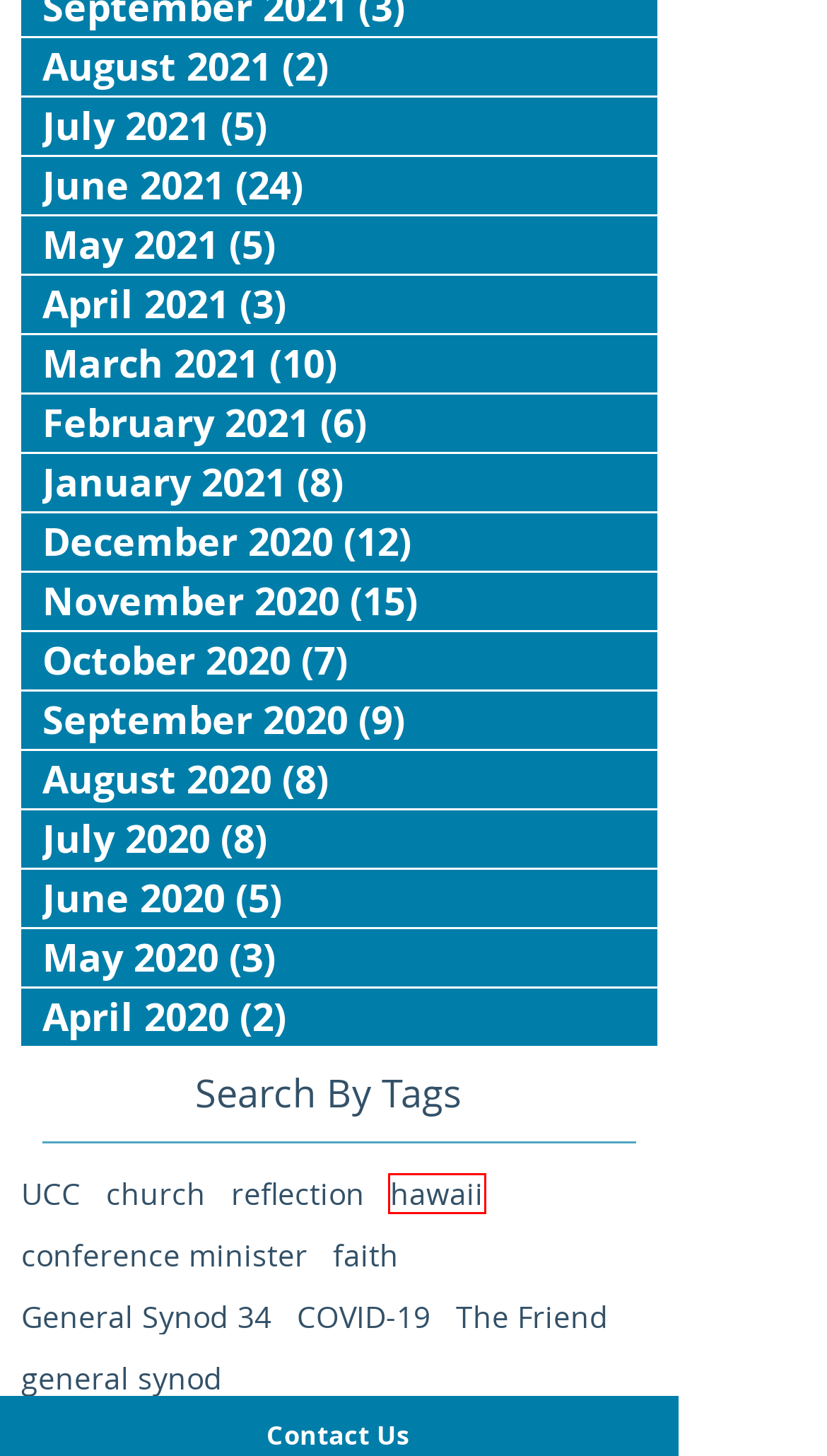Observe the webpage screenshot and focus on the red bounding box surrounding a UI element. Choose the most appropriate webpage description that corresponds to the new webpage after clicking the element in the bounding box. Here are the candidates:
A. hawaii | hcucc
B. April - 2021
C. November - 2020
D. September - 2020
E. August - 2020
F. March - 2021
G. October - 2020
H. April - 2020

A